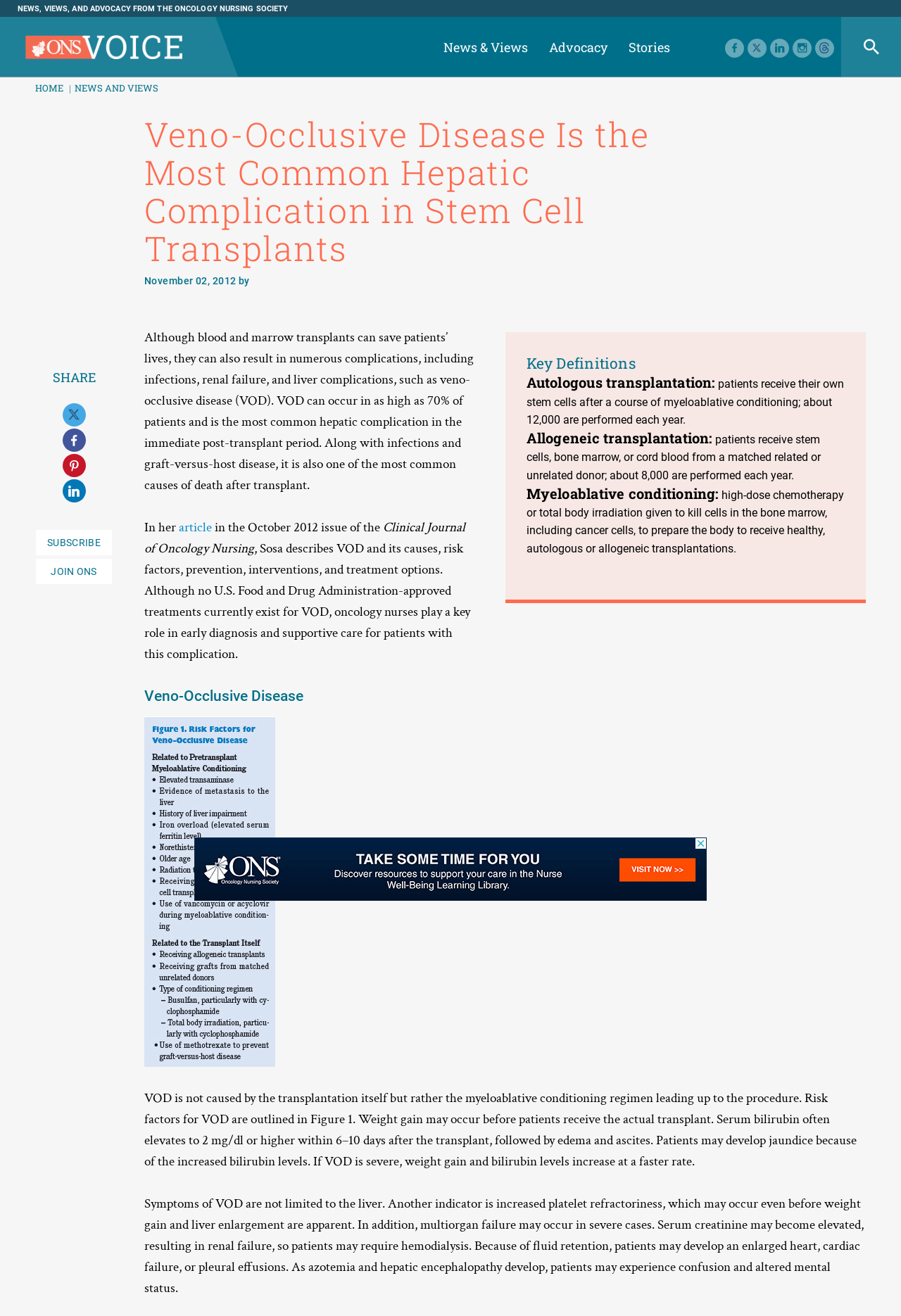What is the most common hepatic complication in stem cell transplants? Refer to the image and provide a one-word or short phrase answer.

Veno-Occlusive Disease